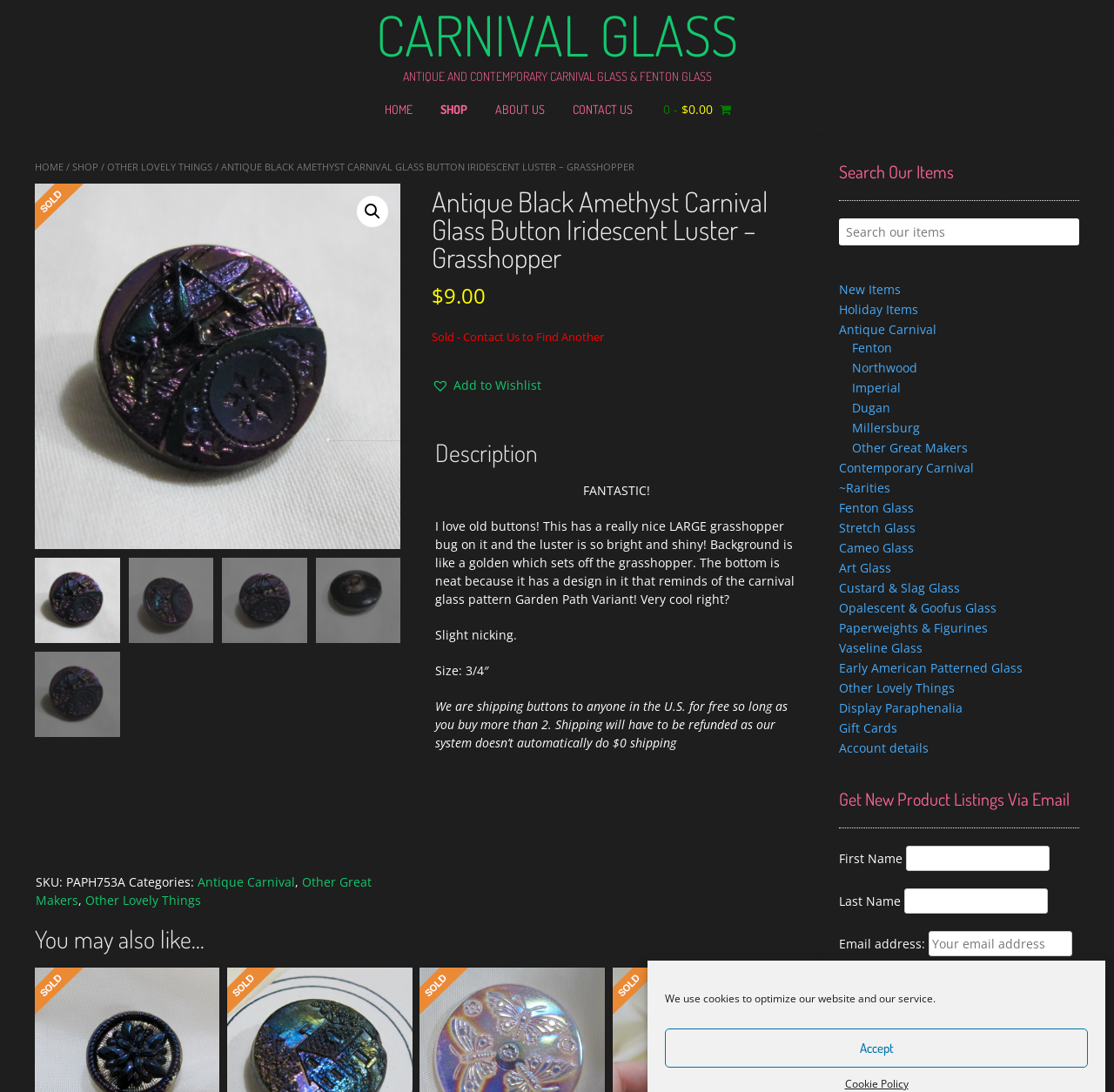What is the price of the Antique Black Amethyst Carnival Glass Button?
Answer with a single word or phrase, using the screenshot for reference.

$9.00